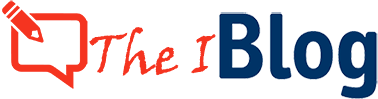Generate a comprehensive description of the image.

The image showcases the logo of "The I Blog," depicted with a vibrant red speech bubble that creatively integrates a pen, symbolizing communication and writing. The bold, navy blue lettering of "The I Blog" emphasizes the blog's informative nature. This logo represents a platform focused on diverse topics, including health, finance, education, and more. The design conveys a sense of engagement and community, inviting readers to explore the blog's content and participate in discussions.